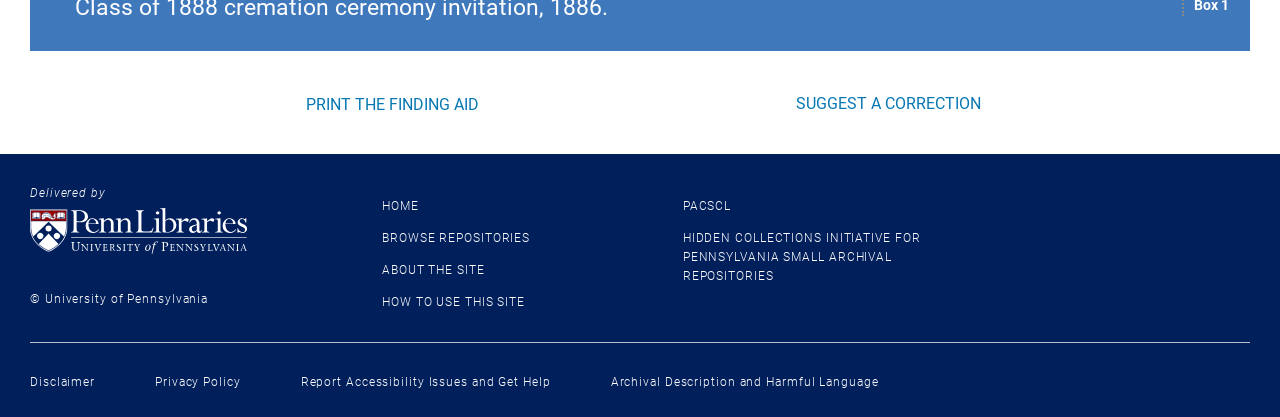What is the name of the institution associated with this webpage?
Use the information from the screenshot to give a comprehensive response to the question.

The name of the institution associated with this webpage is the University of Pennsylvania, which is indicated by the link 'University of Pennsylvania Libraries homepage' at the bottom of the webpage, as well as the copyright notice '© University of Pennsylvania'.